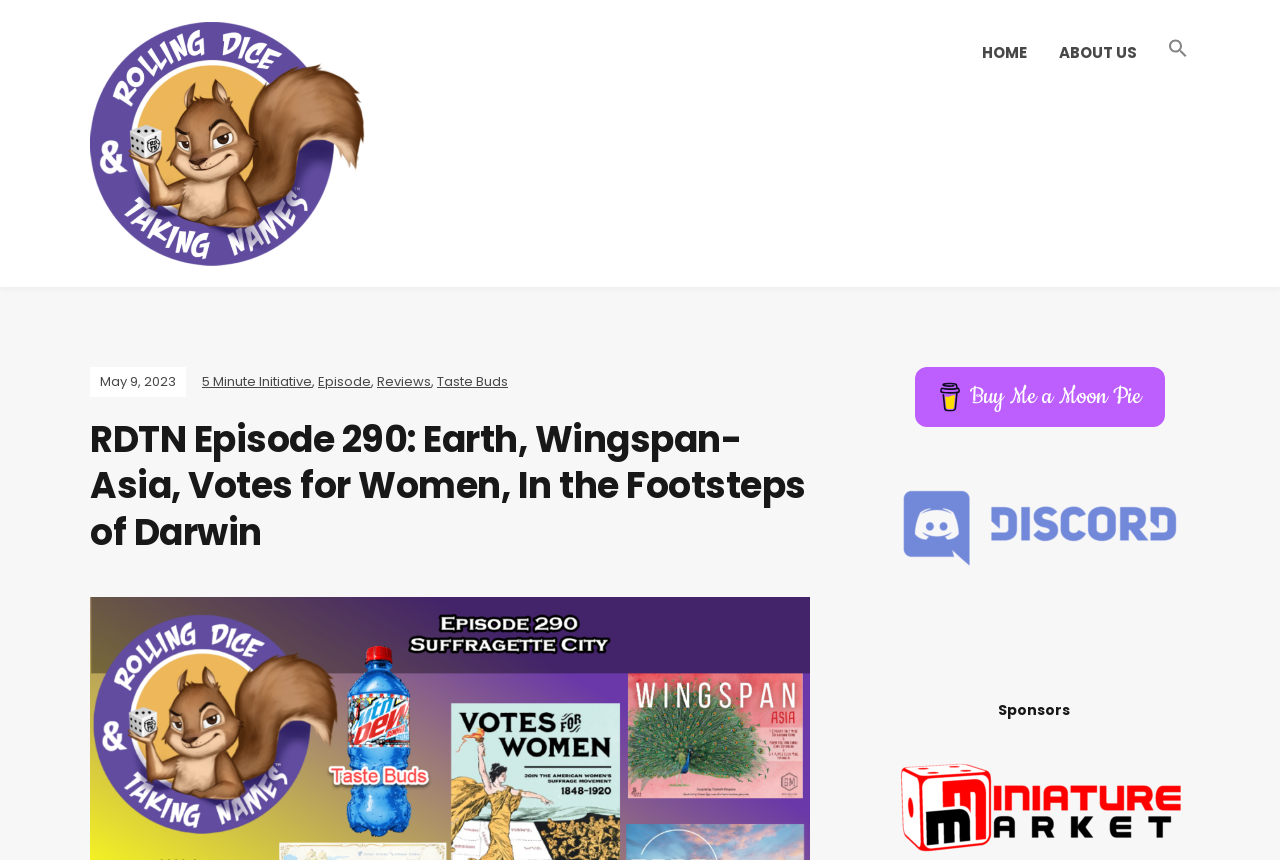Identify the bounding box coordinates of the region that needs to be clicked to carry out this instruction: "buy me a moon pie". Provide these coordinates as four float numbers ranging from 0 to 1, i.e., [left, top, right, bottom].

[0.715, 0.427, 0.91, 0.497]